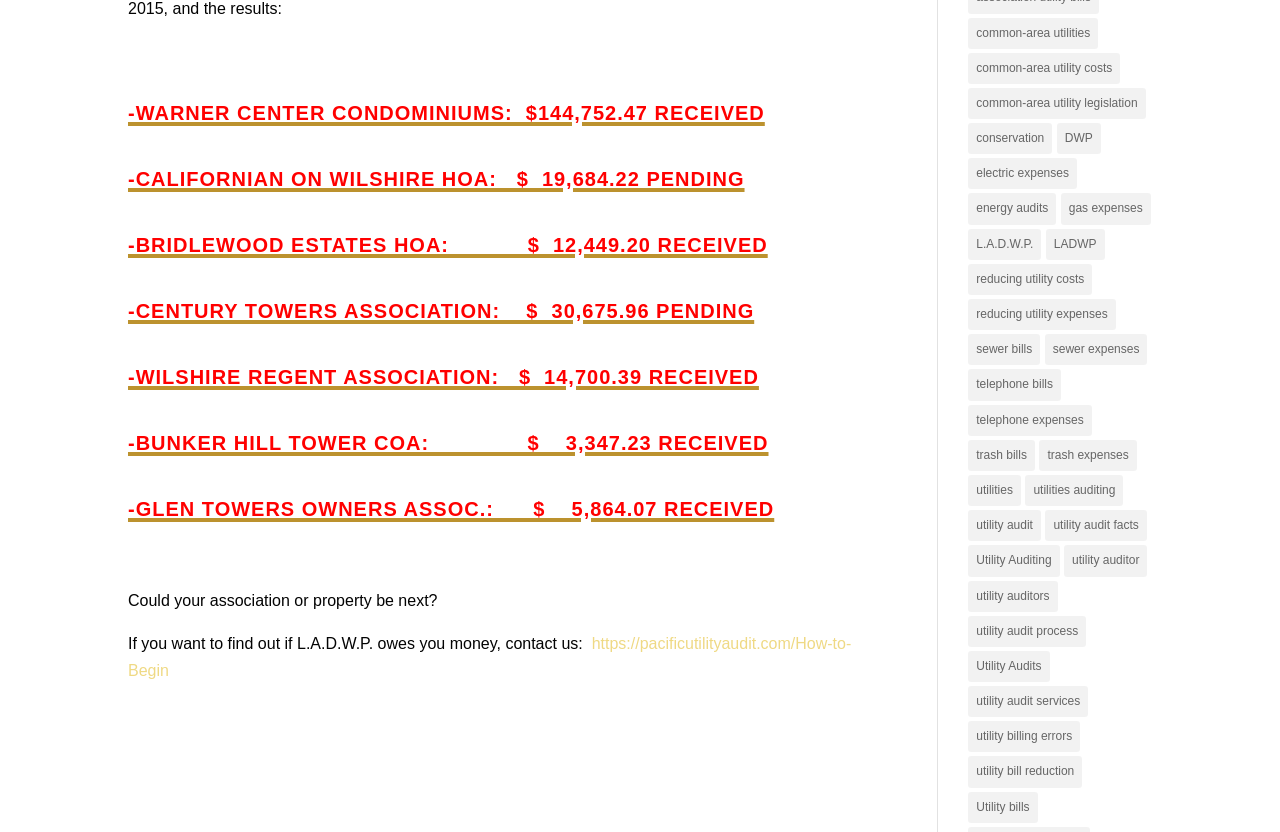Pinpoint the bounding box coordinates of the element you need to click to execute the following instruction: "Check Student Consumer Info". The bounding box should be represented by four float numbers between 0 and 1, in the format [left, top, right, bottom].

None